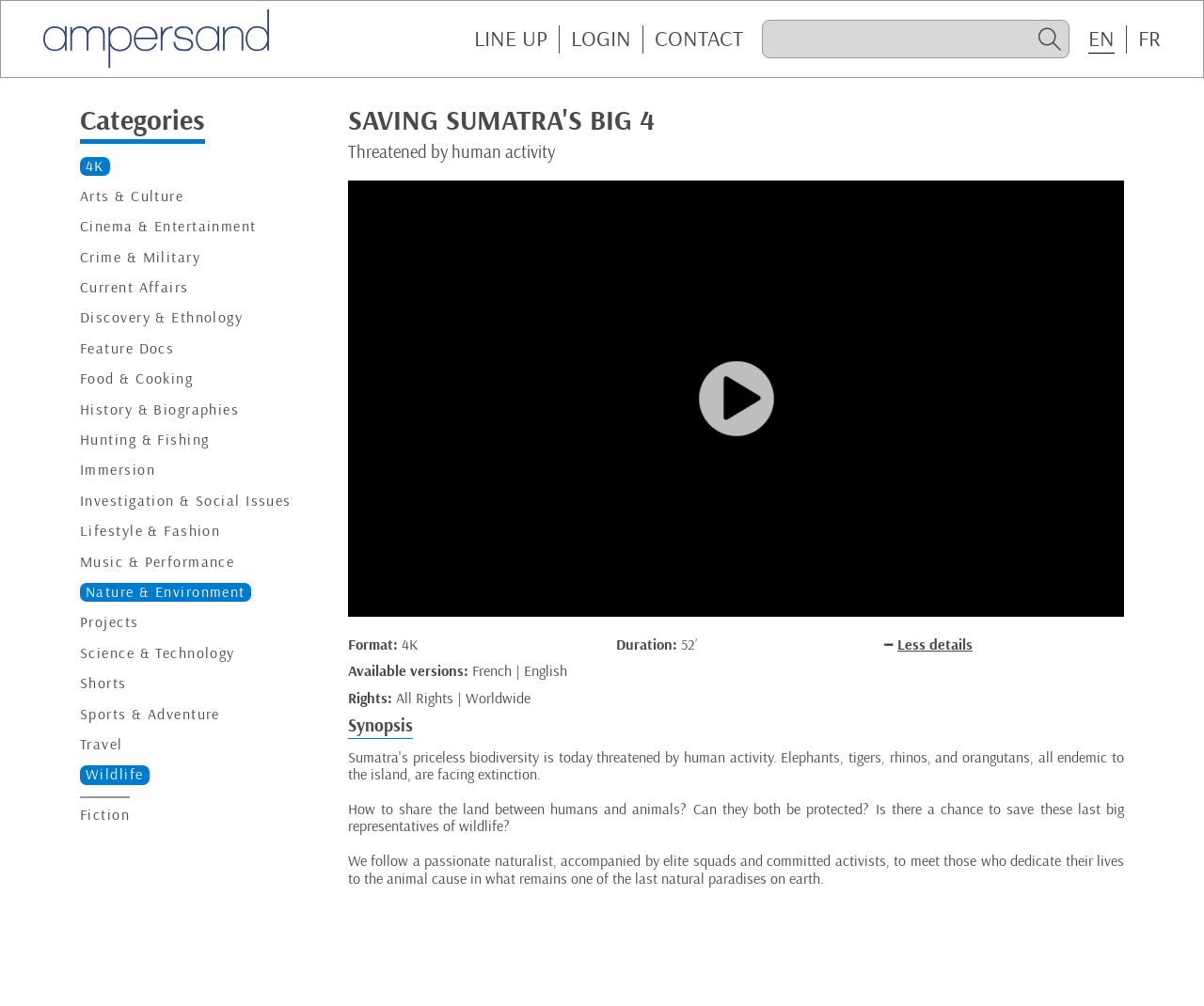Identify the bounding box coordinates for the element you need to click to achieve the following task: "View Untitled Ice Project". Provide the bounding box coordinates as four float numbers between 0 and 1, in the form [left, top, right, bottom].

None